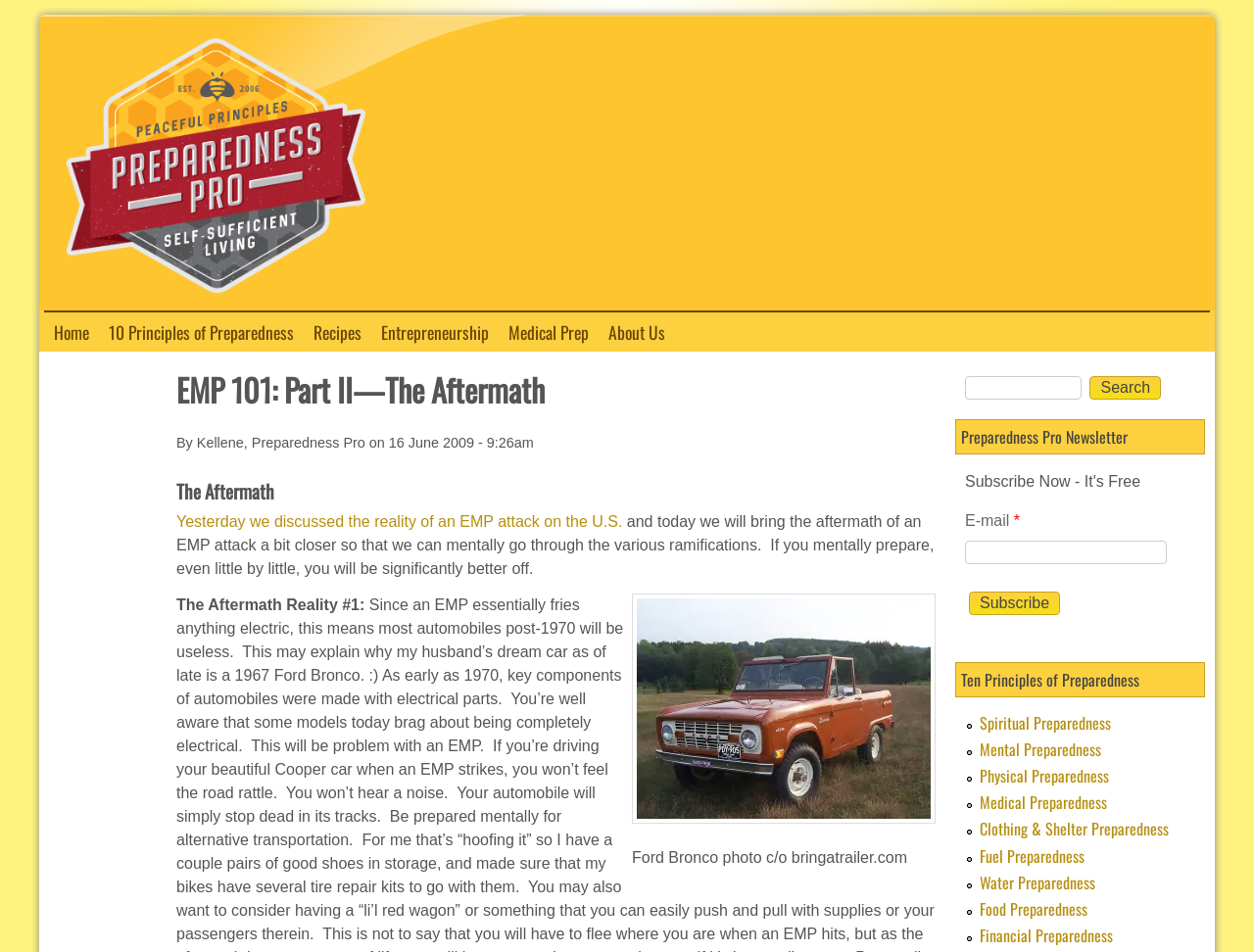Bounding box coordinates are given in the format (top-left x, top-left y, bottom-right x, bottom-right y). All values should be floating point numbers between 0 and 1. Provide the bounding box coordinate for the UI element described as: Entrepreneurship

[0.296, 0.335, 0.398, 0.362]